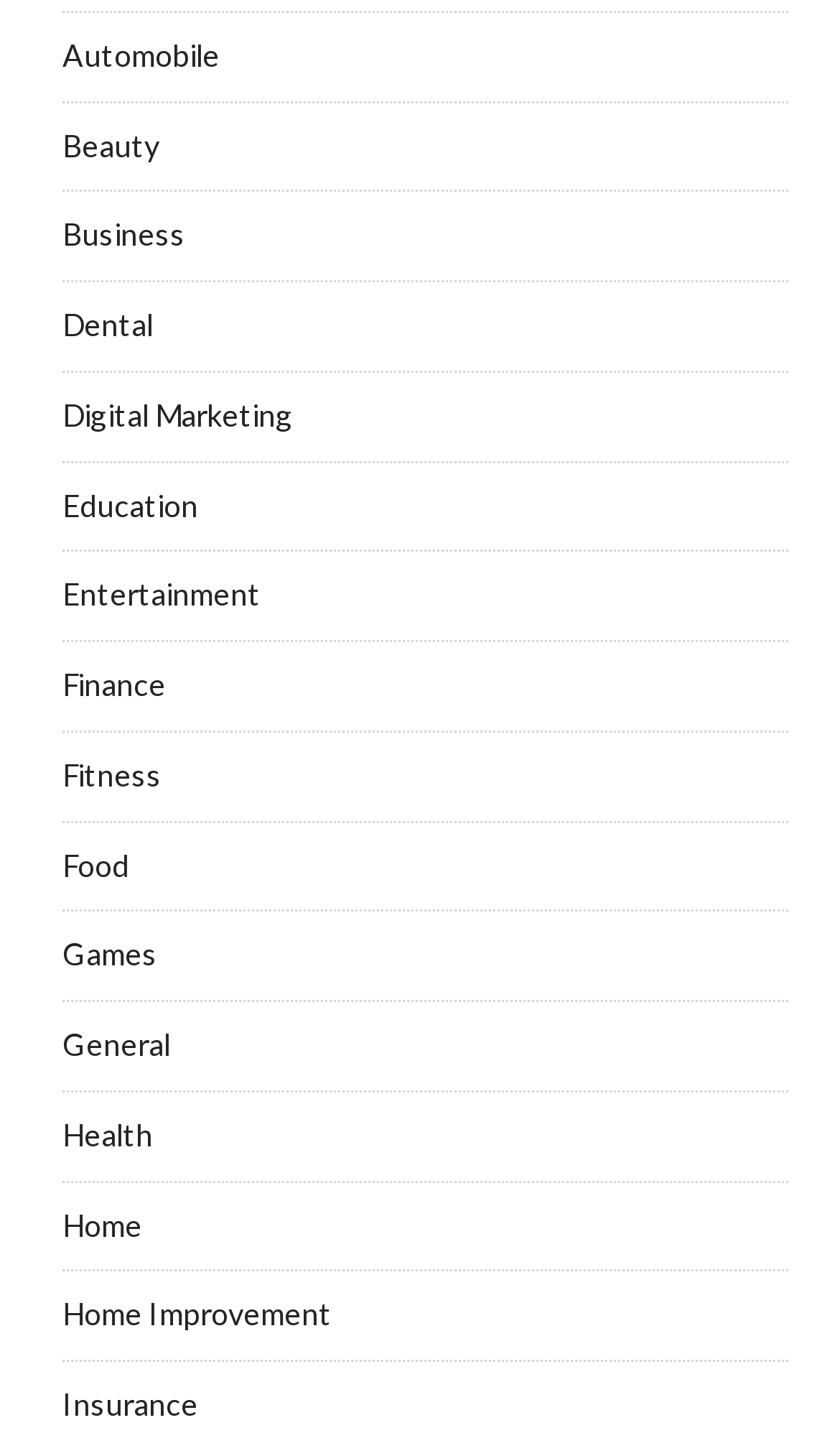Pinpoint the bounding box coordinates of the area that must be clicked to complete this instruction: "Click on Automobile".

[0.074, 0.025, 0.262, 0.051]